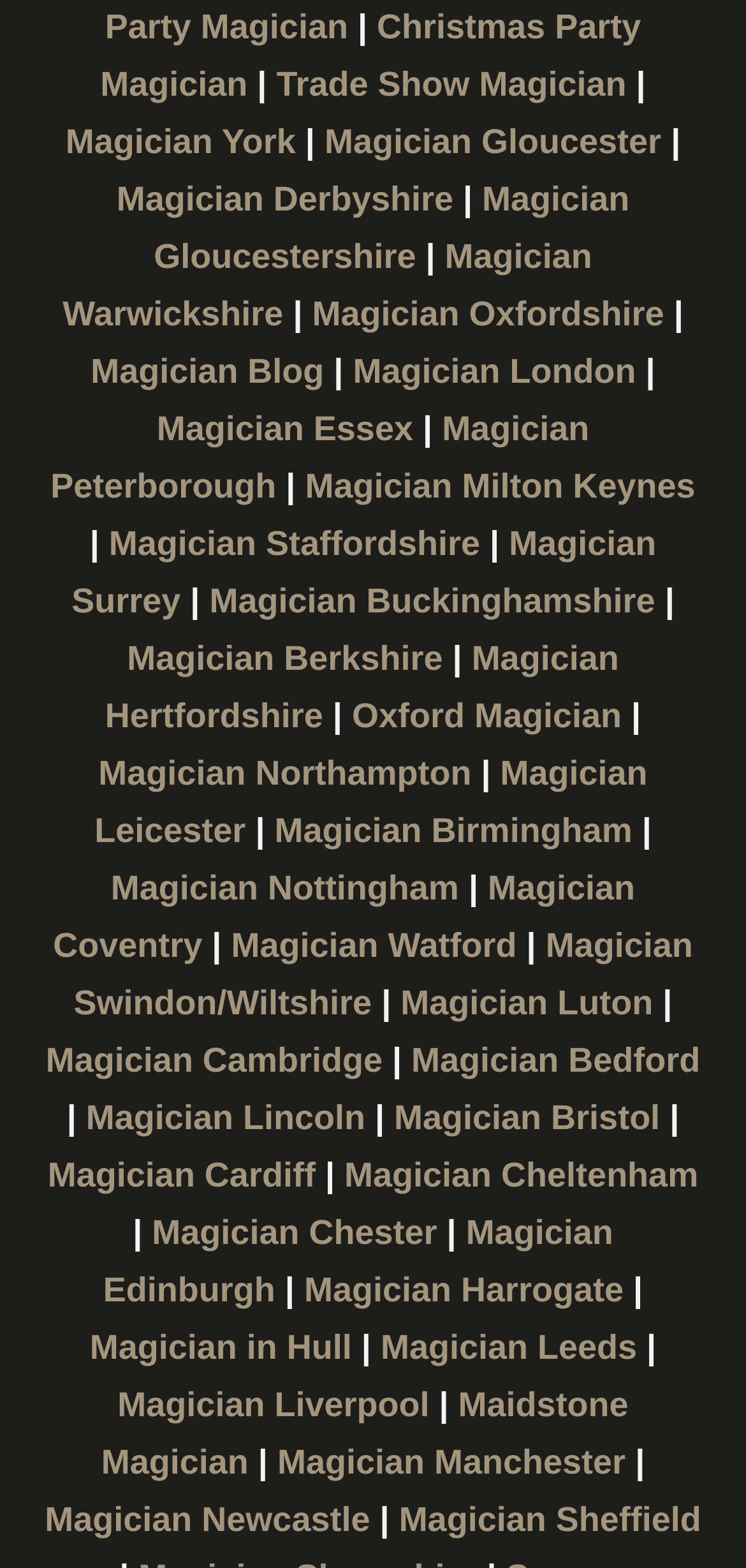What is the profession of the person mentioned? Refer to the image and provide a one-word or short phrase answer.

Magician